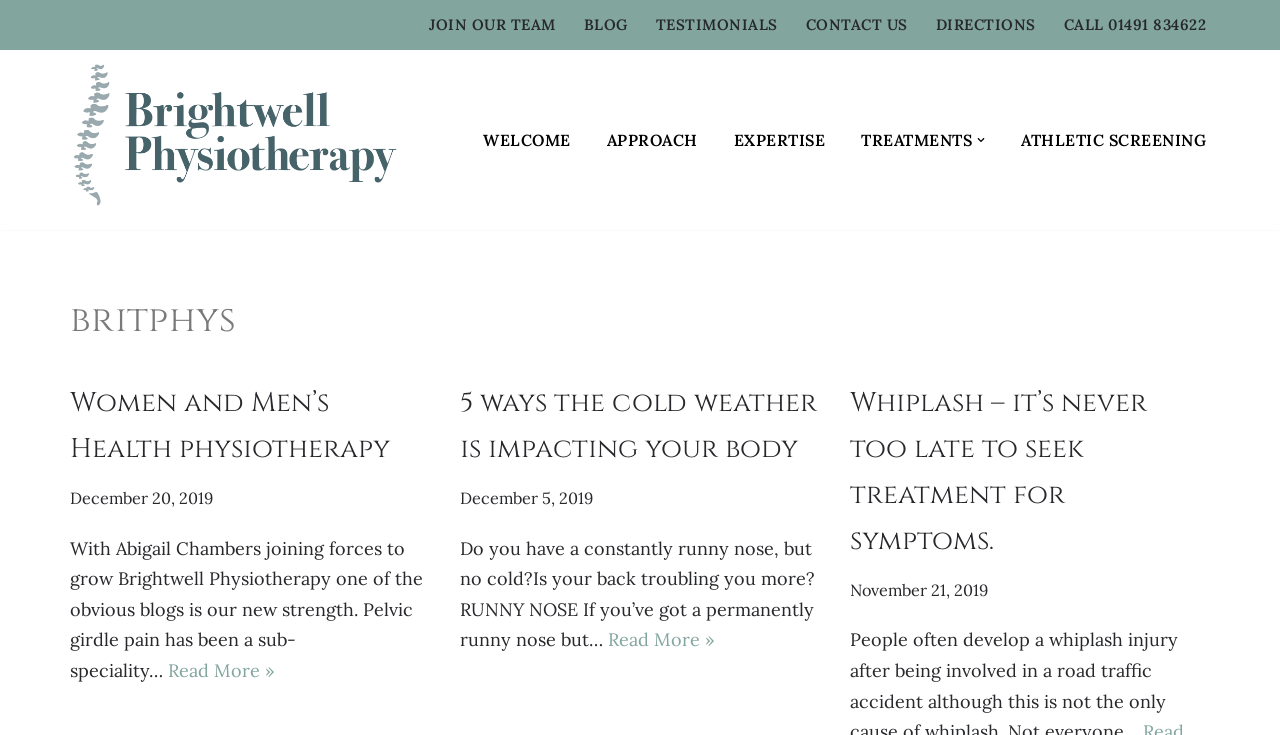Answer the following inquiry with a single word or phrase:
What are the main menu items?

WELCOME, APPROACH, EXPERTISE, TREATMENTS